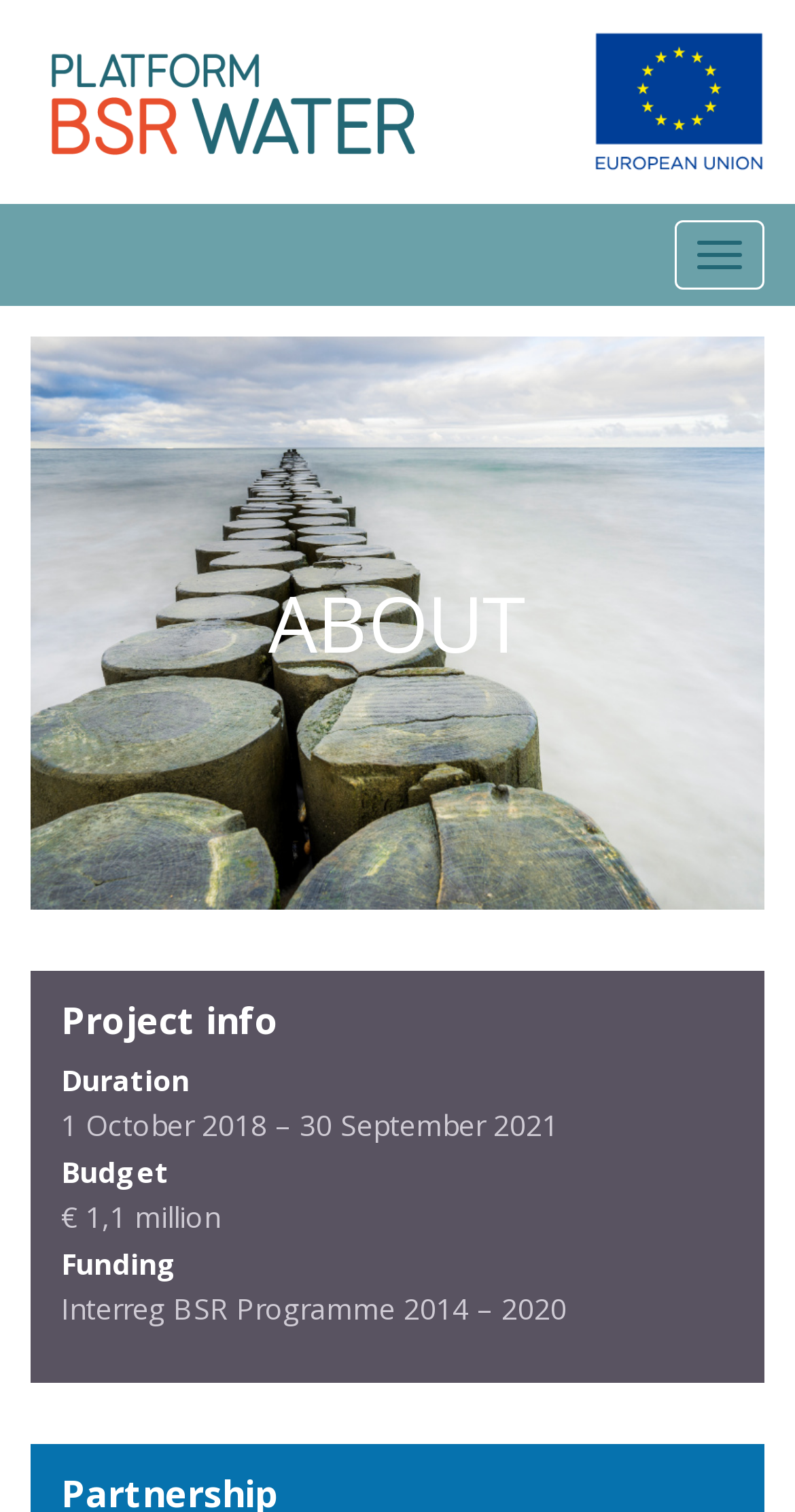Based on the element description: "alt="BSR Water Logo"", identify the UI element and provide its bounding box coordinates. Use four float numbers between 0 and 1, [left, top, right, bottom].

[0.0, 0.02, 0.582, 0.115]